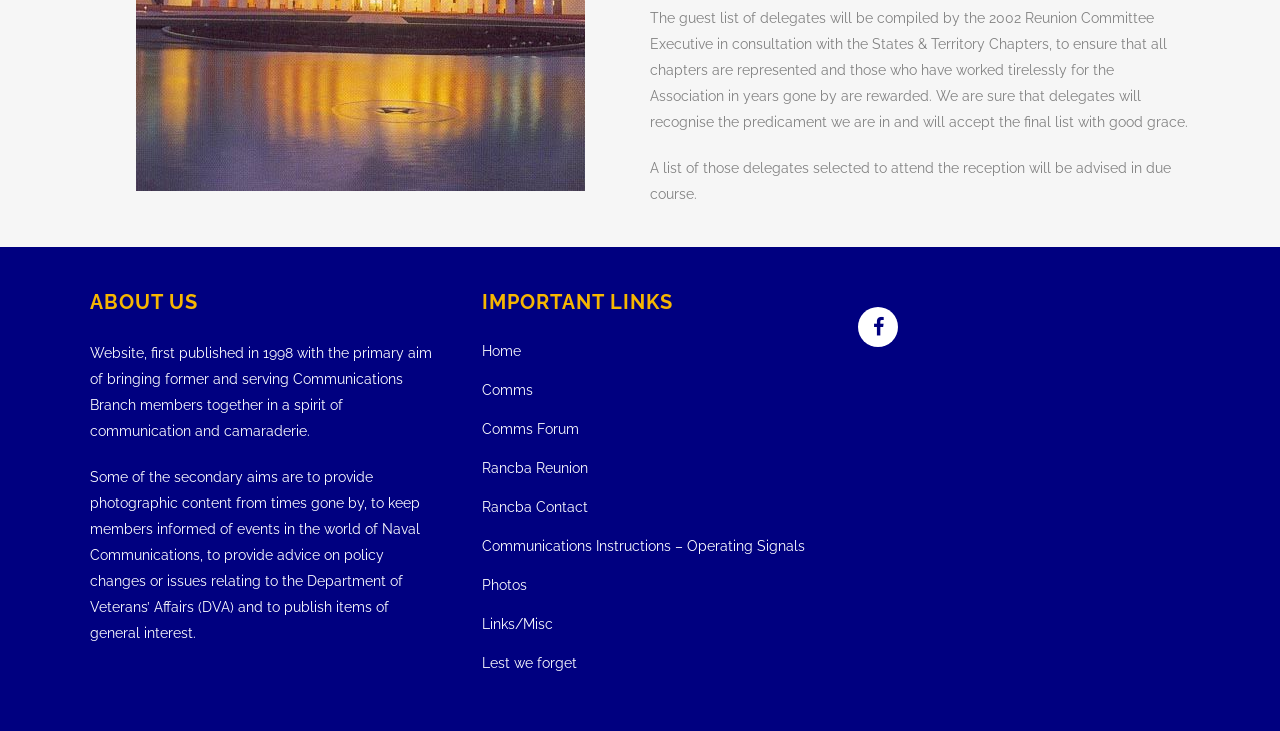Please indicate the bounding box coordinates of the element's region to be clicked to achieve the instruction: "Click on 'What We Need Is A…' link". Provide the coordinates as four float numbers between 0 and 1, i.e., [left, top, right, bottom].

None